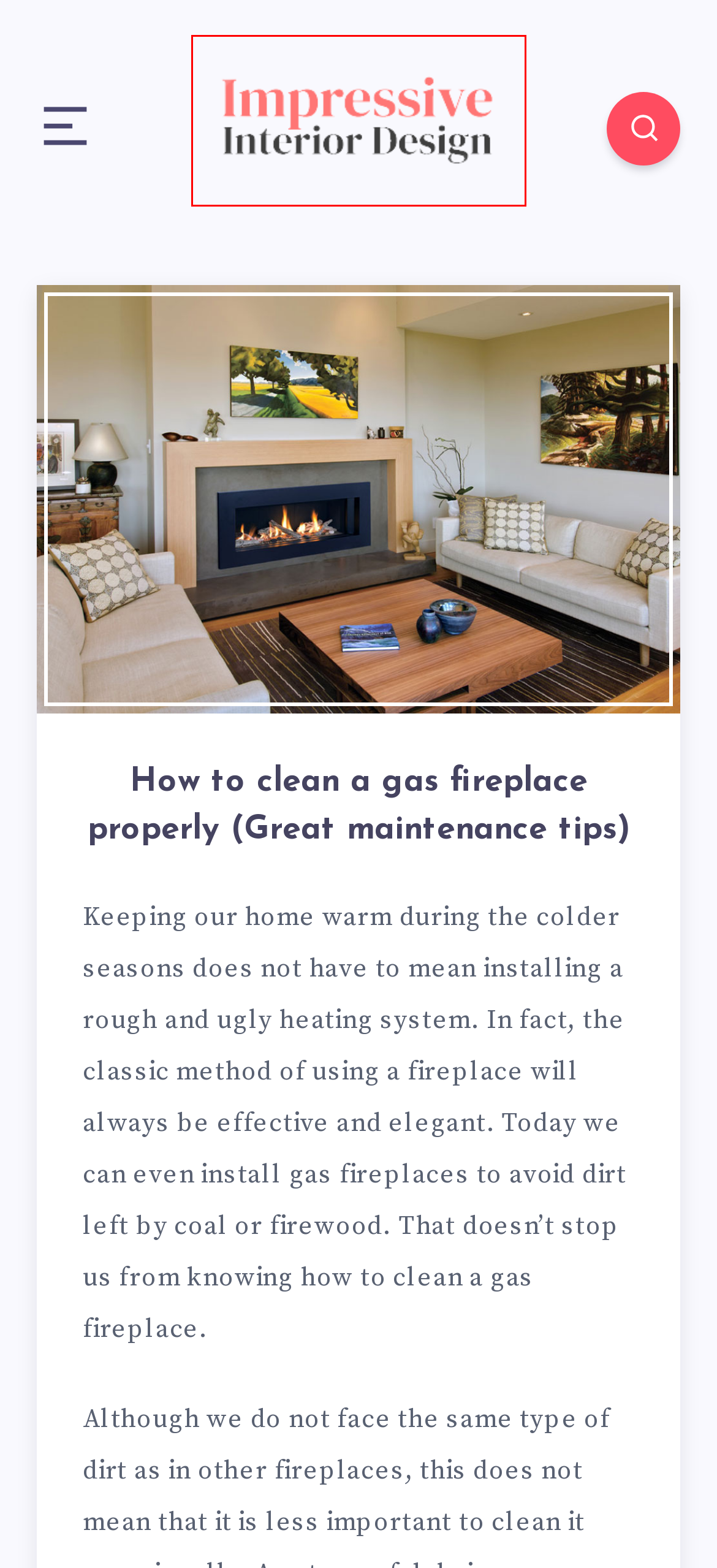Examine the screenshot of a webpage featuring a red bounding box and identify the best matching webpage description for the new page that results from clicking the element within the box. Here are the options:
A. Contact
B. Awesome Kitchen Color Schemes with Black Appliances
C. About Us
D. Copyright
E. Stone Fireplace Ideas. How to Decorate a Stone Fireplace.
F. How Much Does It Cost to Waterproof A Basement? (Answered)
G. Andreea Dima, Author at Impressive Interior Design
H. Impressive Interior Design - Amazing interior design ideas that you can use for your home or clients

H